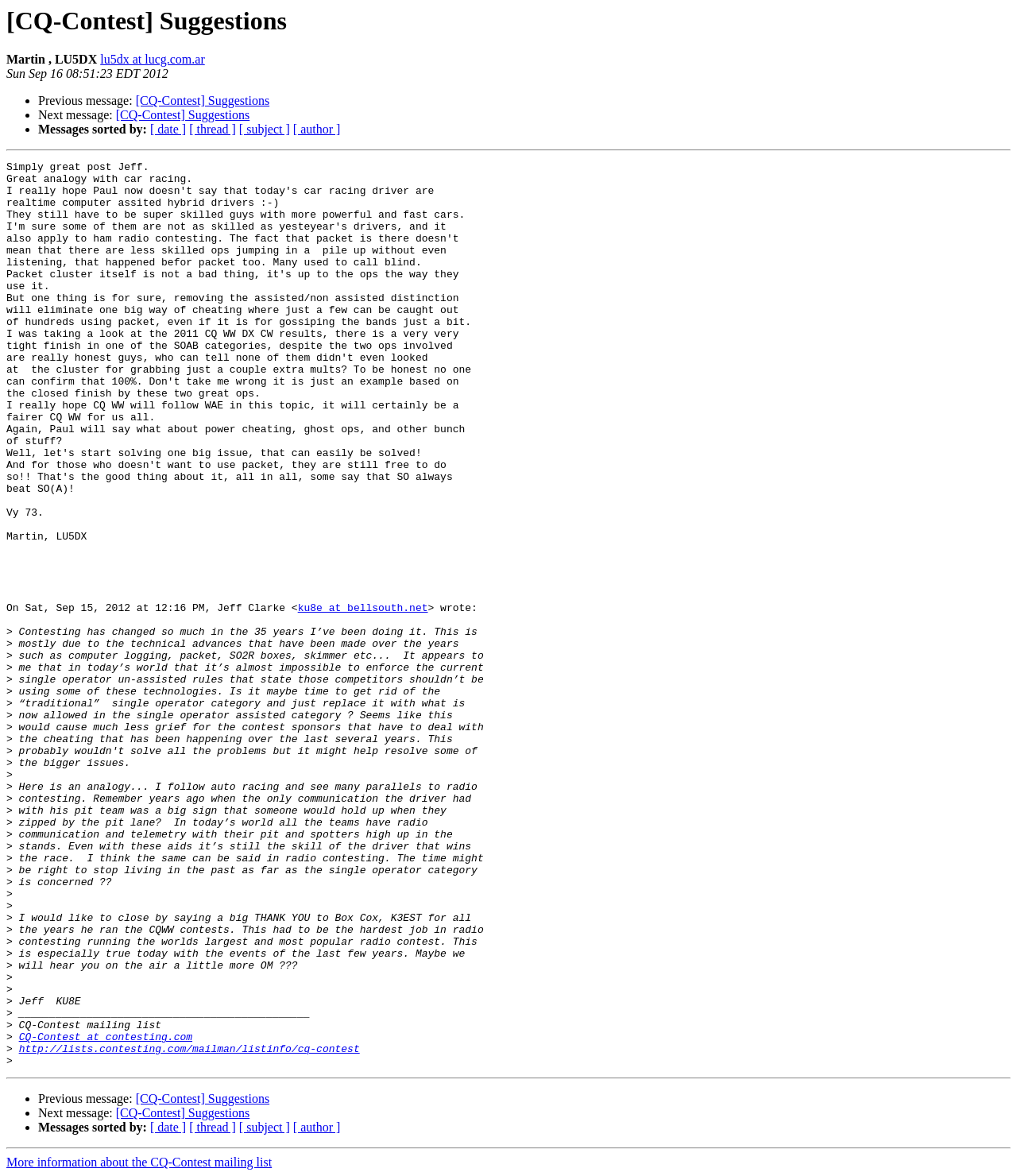Could you indicate the bounding box coordinates of the region to click in order to complete this instruction: "Check more information about the CQ-Contest mailing list".

[0.006, 0.983, 0.267, 0.994]